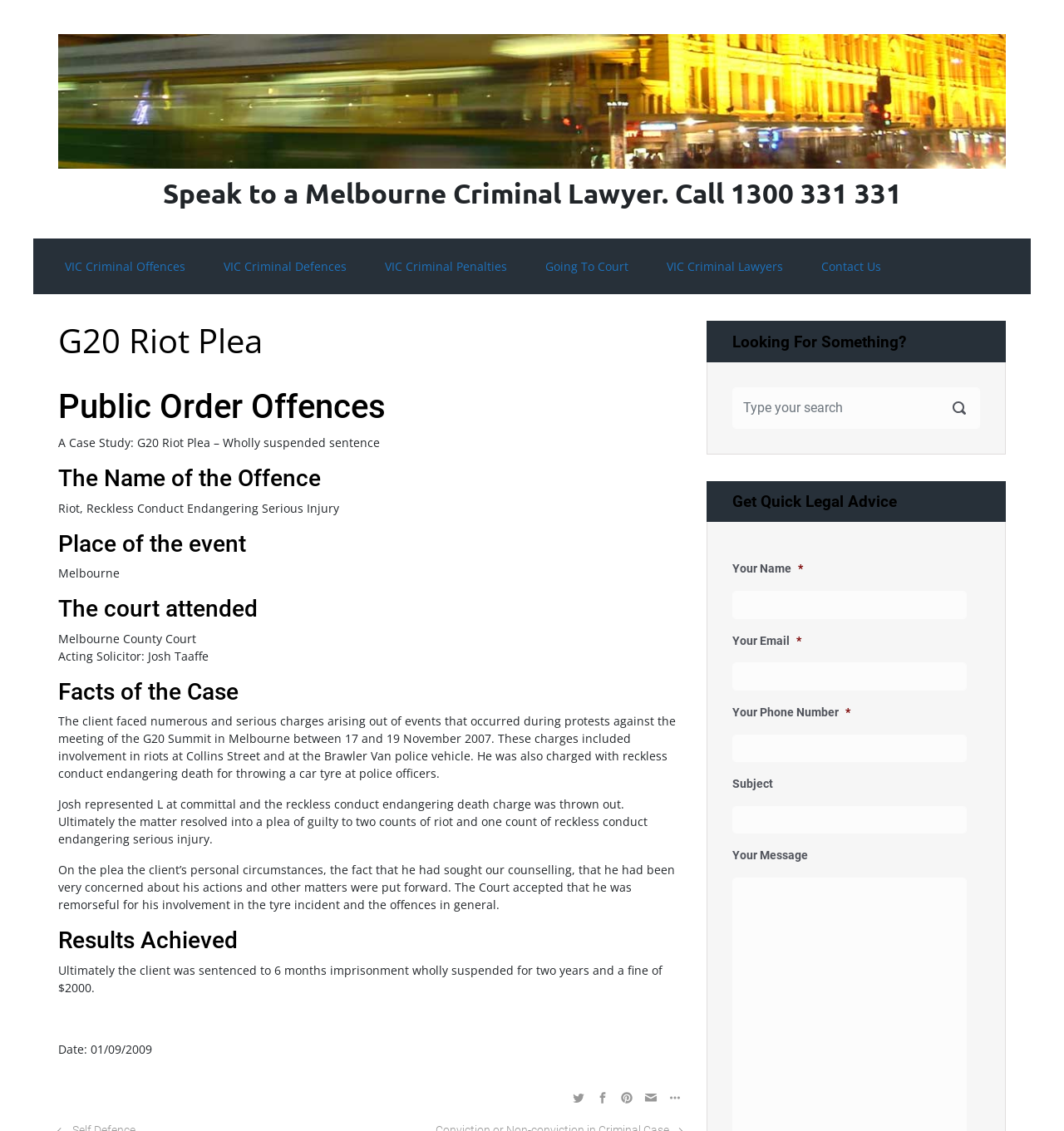Please determine the bounding box coordinates of the clickable area required to carry out the following instruction: "Click the 'Australian Criminal Lawyers Melbourne' link". The coordinates must be four float numbers between 0 and 1, represented as [left, top, right, bottom].

[0.055, 0.082, 0.945, 0.096]